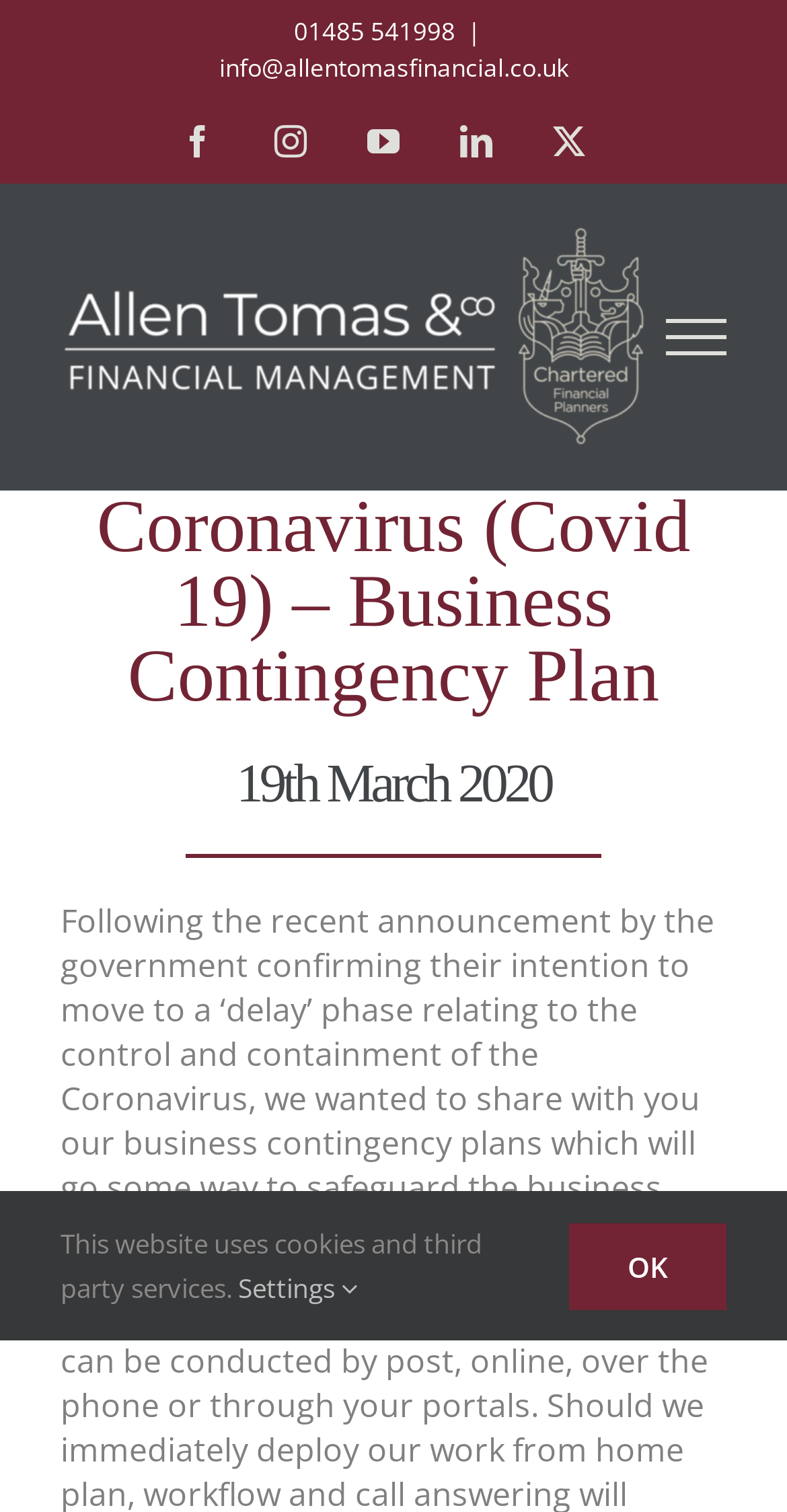Determine the bounding box coordinates for the UI element matching this description: "aria-label="Toggle Menu"".

[0.788, 0.211, 0.981, 0.235]